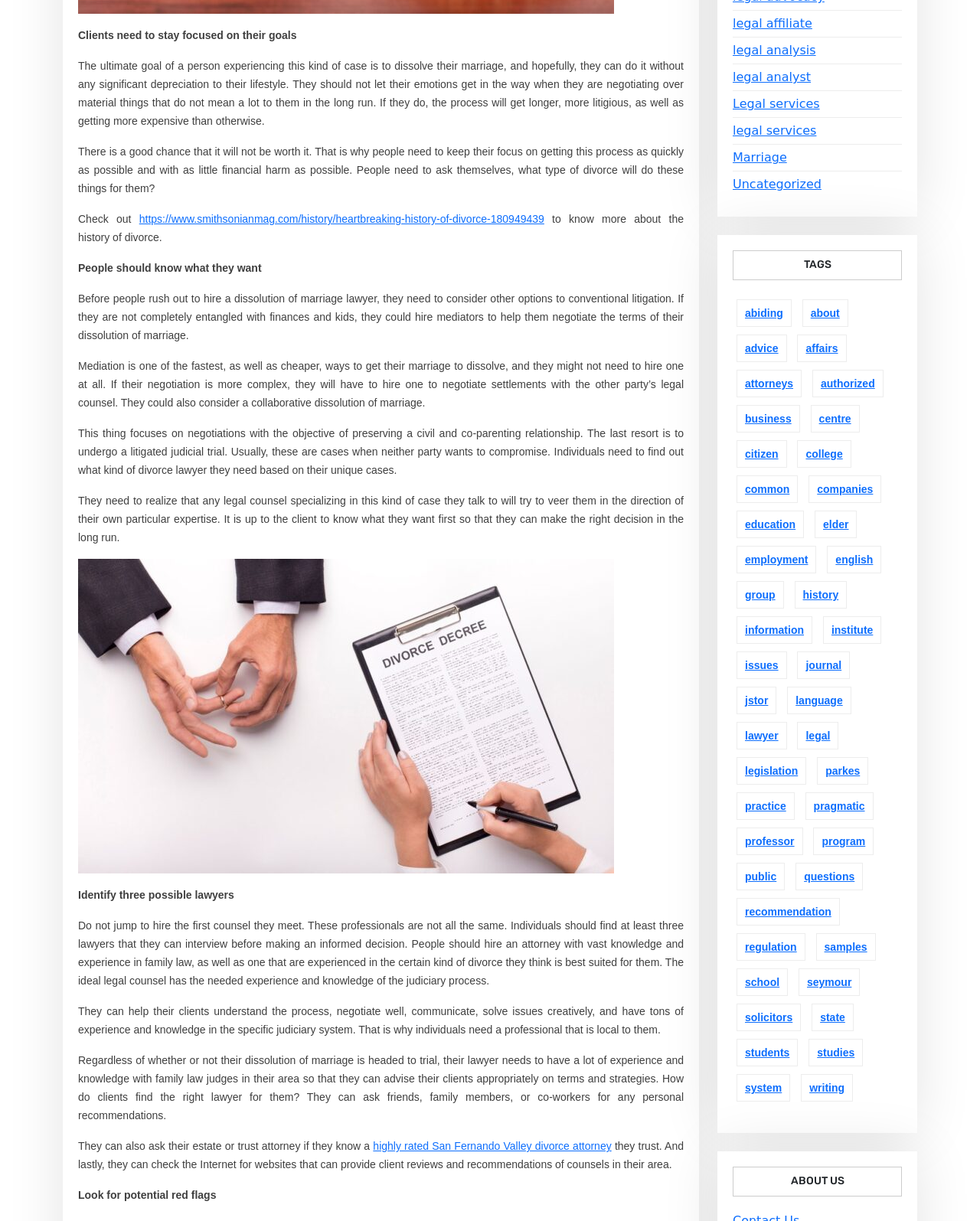What is the focus of a collaborative dissolution of marriage?
Can you provide a detailed and comprehensive answer to the question?

According to the webpage, a collaborative dissolution of marriage focuses on negotiations with the objective of preserving a civil and co-parenting relationship.